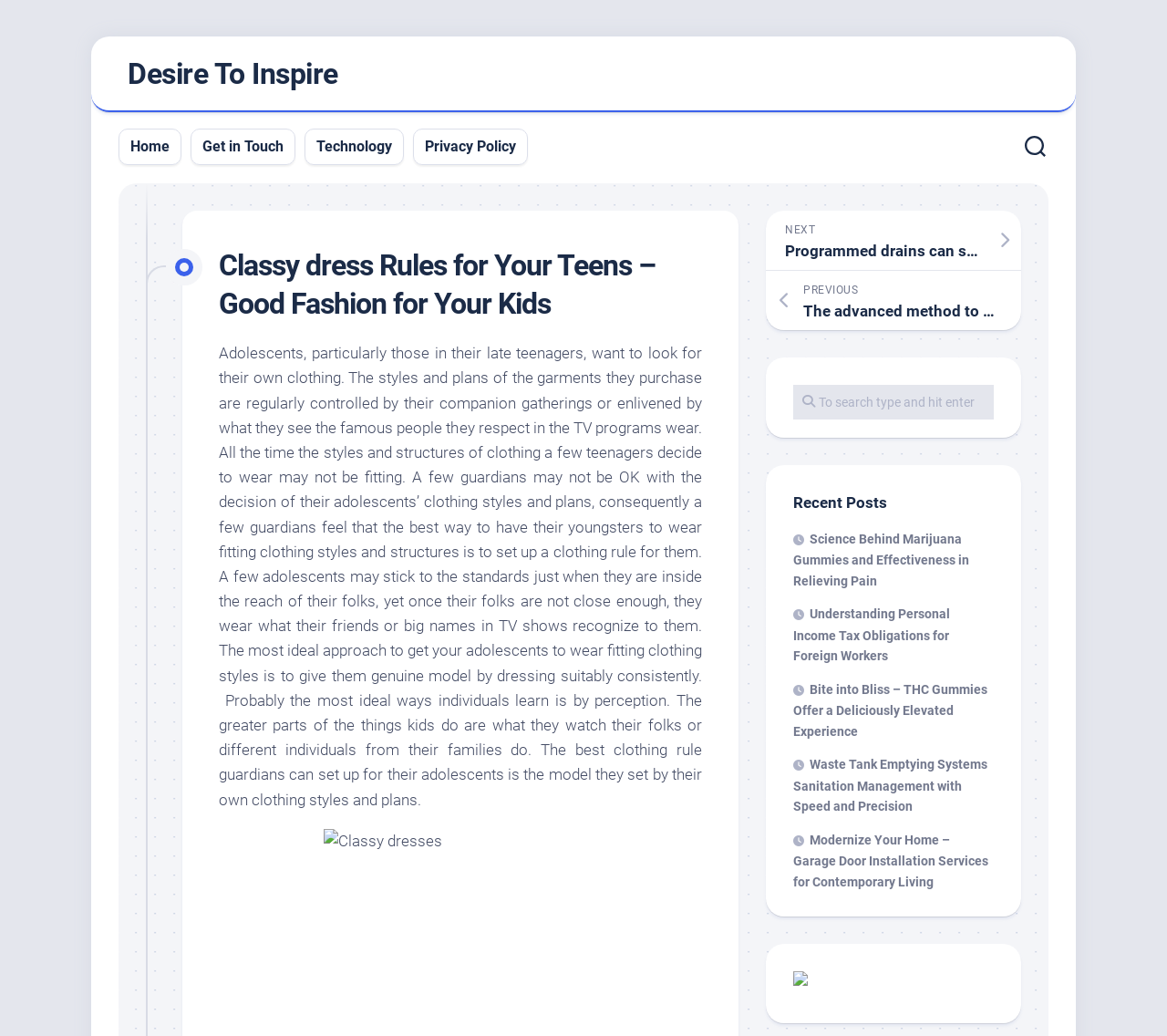Please find the bounding box for the UI component described as follows: "Technology".

[0.271, 0.132, 0.336, 0.151]